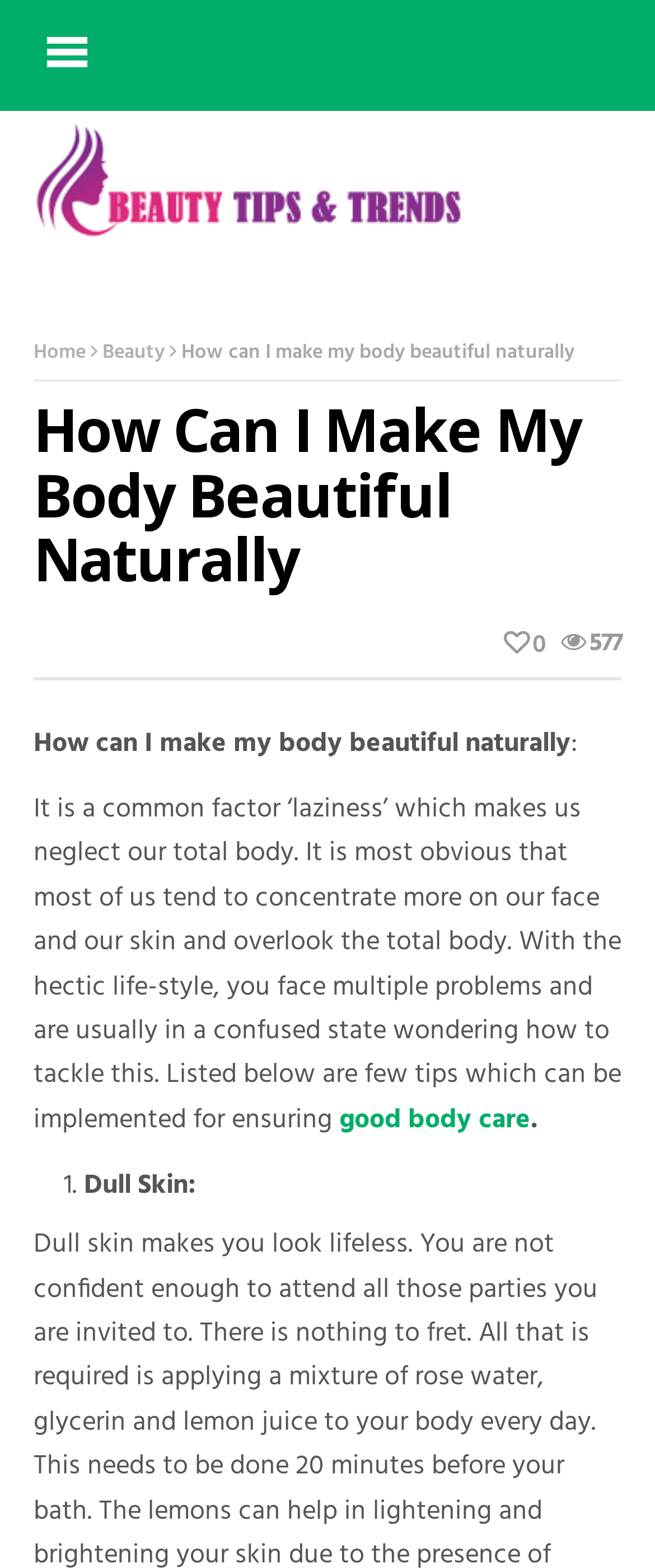Refer to the screenshot and give an in-depth answer to this question: Is there a link to a related topic on this webpage?

I noticed that there is a link 'good body care' which suggests that it may lead to a related topic or a more detailed discussion on body care.